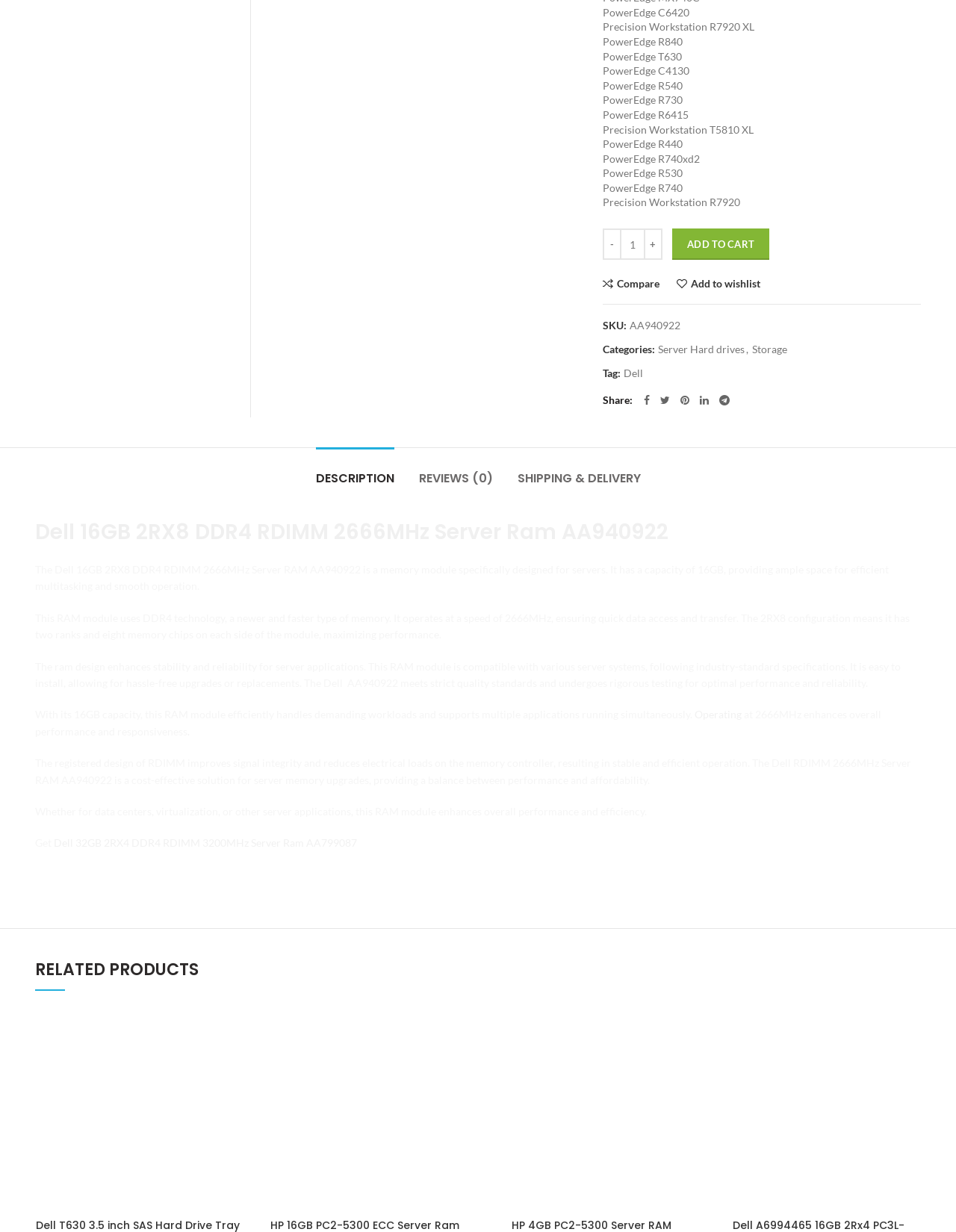Bounding box coordinates must be specified in the format (top-left x, top-left y, bottom-right x, bottom-right y). All values should be floating point numbers between 0 and 1. What are the bounding box coordinates of the UI element described as: Compare Compare

[0.22, 0.823, 0.259, 0.85]